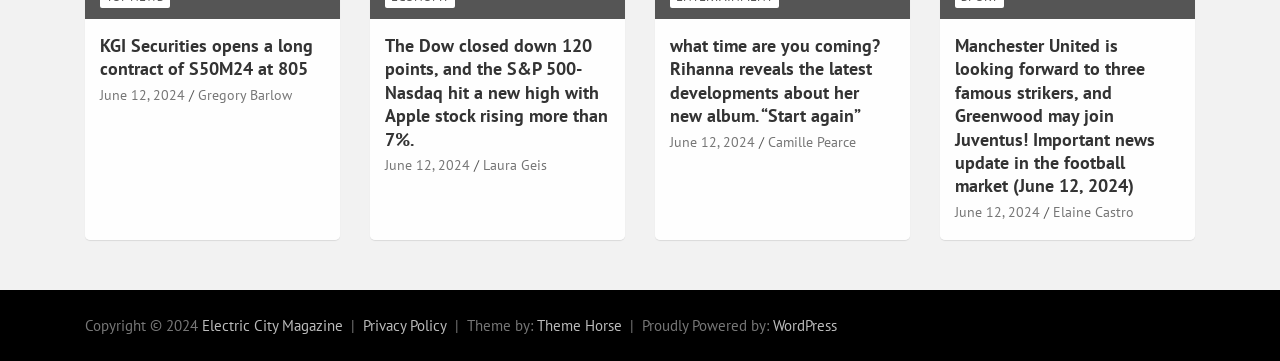Refer to the image and answer the question with as much detail as possible: What is the name of the magazine?

I found the link 'Electric City Magazine' at the bottom of the webpage, which suggests that it is the name of the magazine.